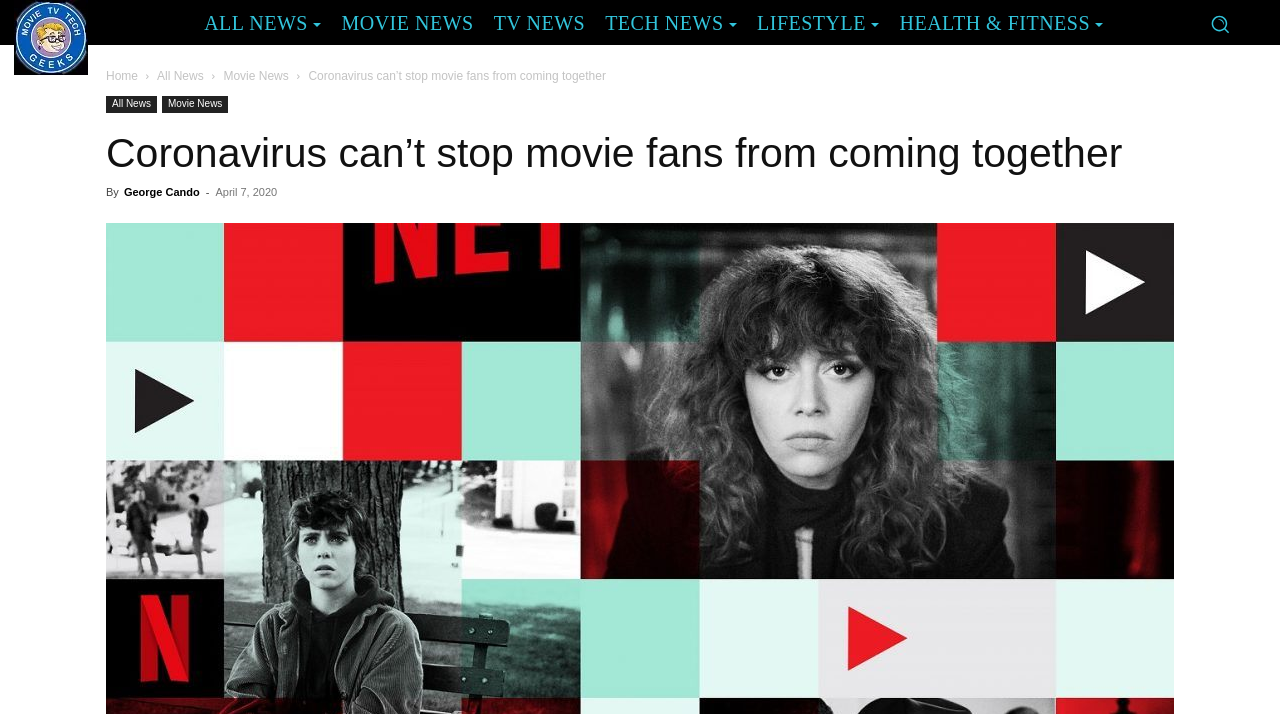When was the article published?
Please provide an in-depth and detailed response to the question.

The publication date of the article is mentioned below the title of the article, and it is 'April 7, 2020'.